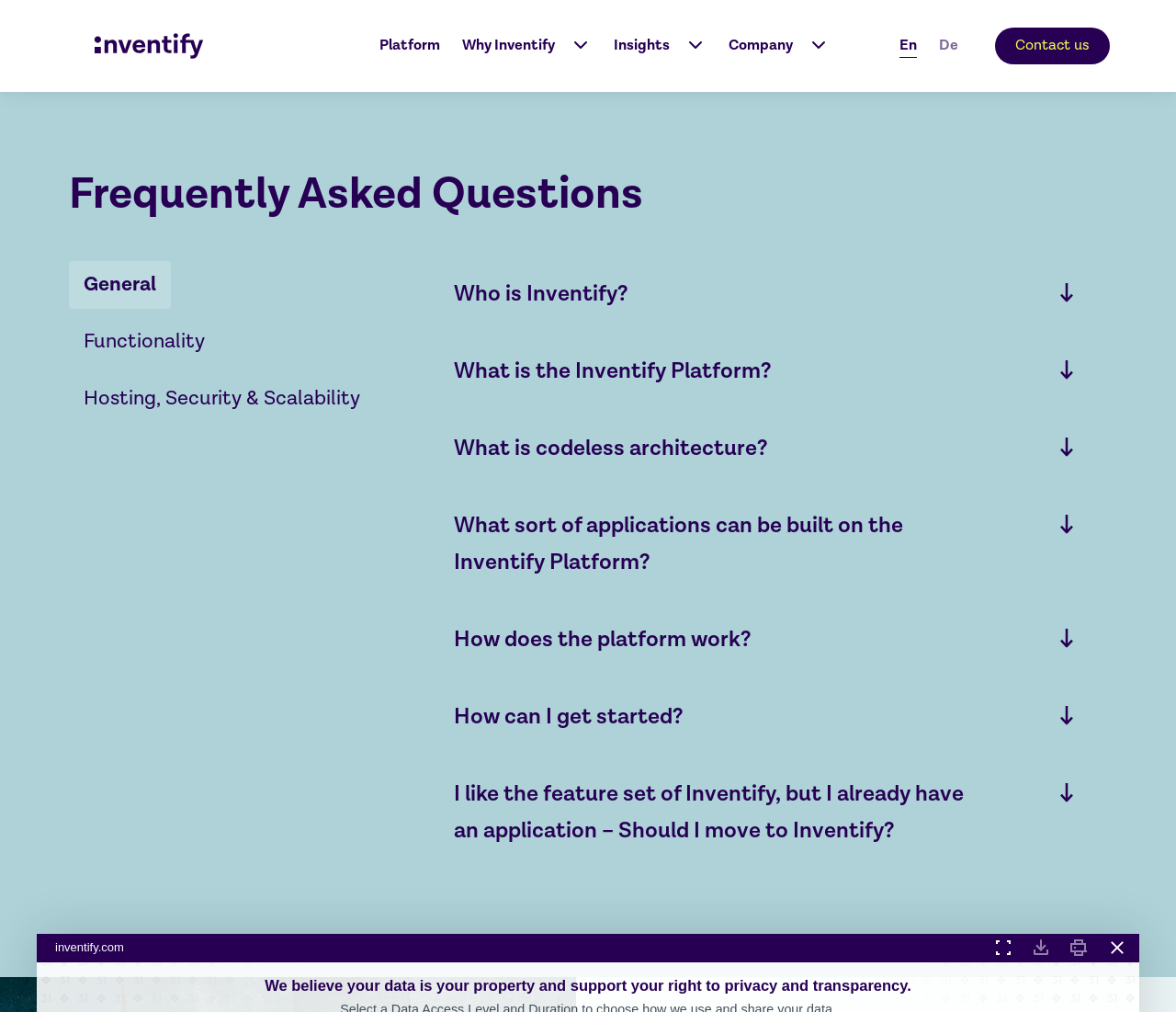Provide a one-word or brief phrase answer to the question:
What is the purpose of the 'Expand Toggle' button?

To expand